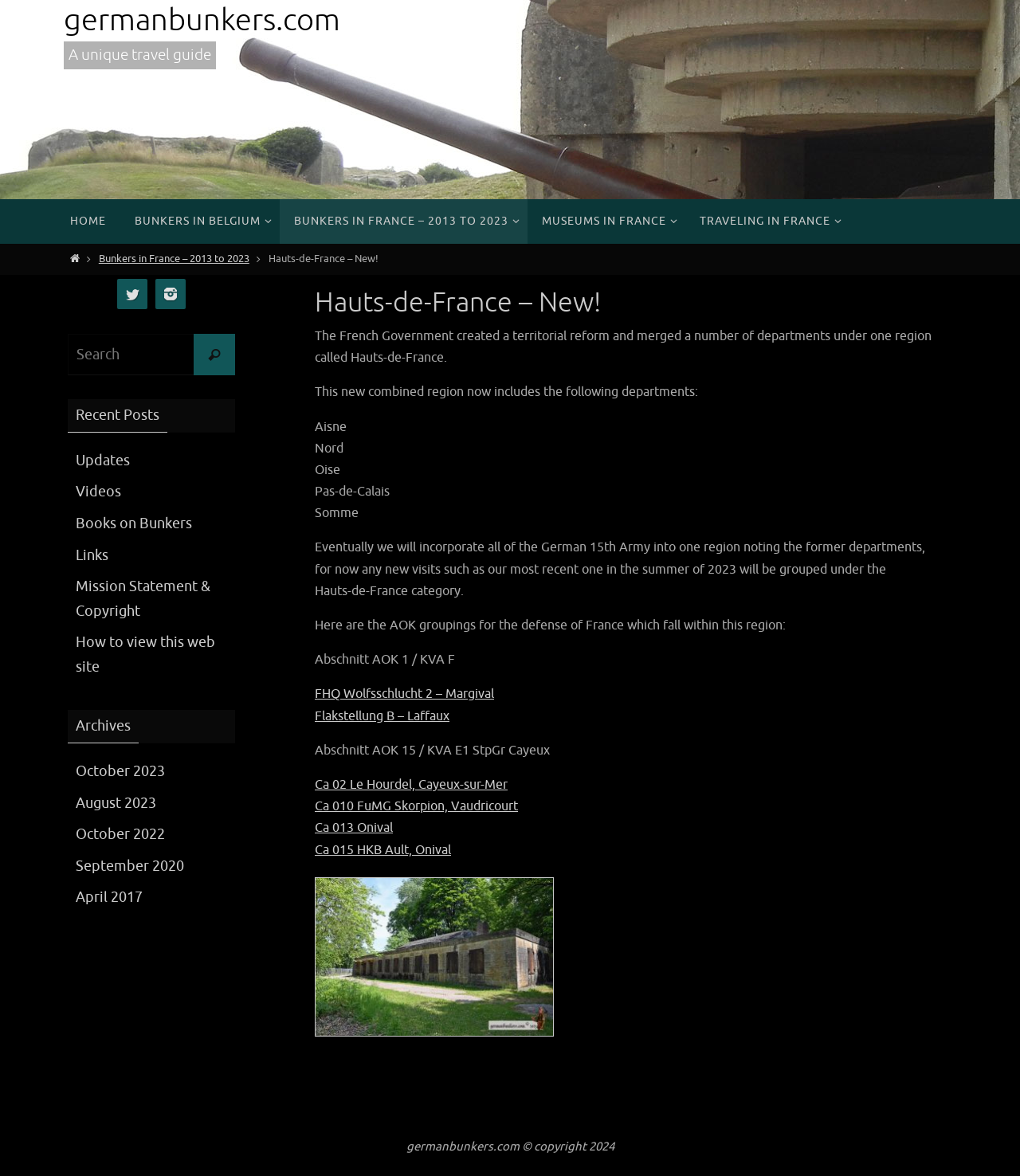Pinpoint the bounding box coordinates of the element to be clicked to execute the instruction: "Search for something".

[0.066, 0.284, 0.23, 0.319]